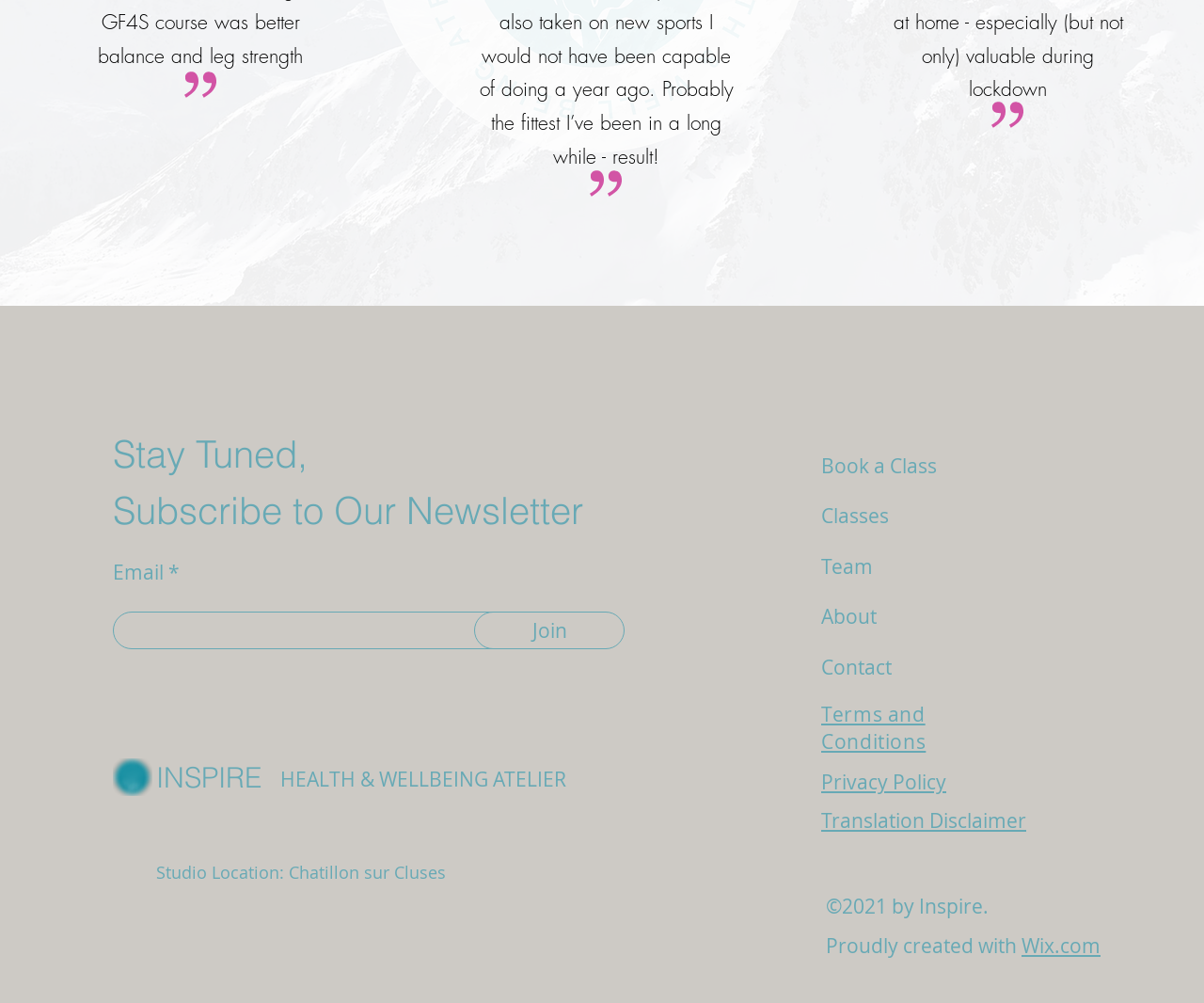What is the purpose of the textbox?
Deliver a detailed and extensive answer to the question.

I inferred the purpose of the textbox by looking at its label 'Email *' and its position next to the 'Join' button, which suggests that it is used to subscribe to a newsletter.